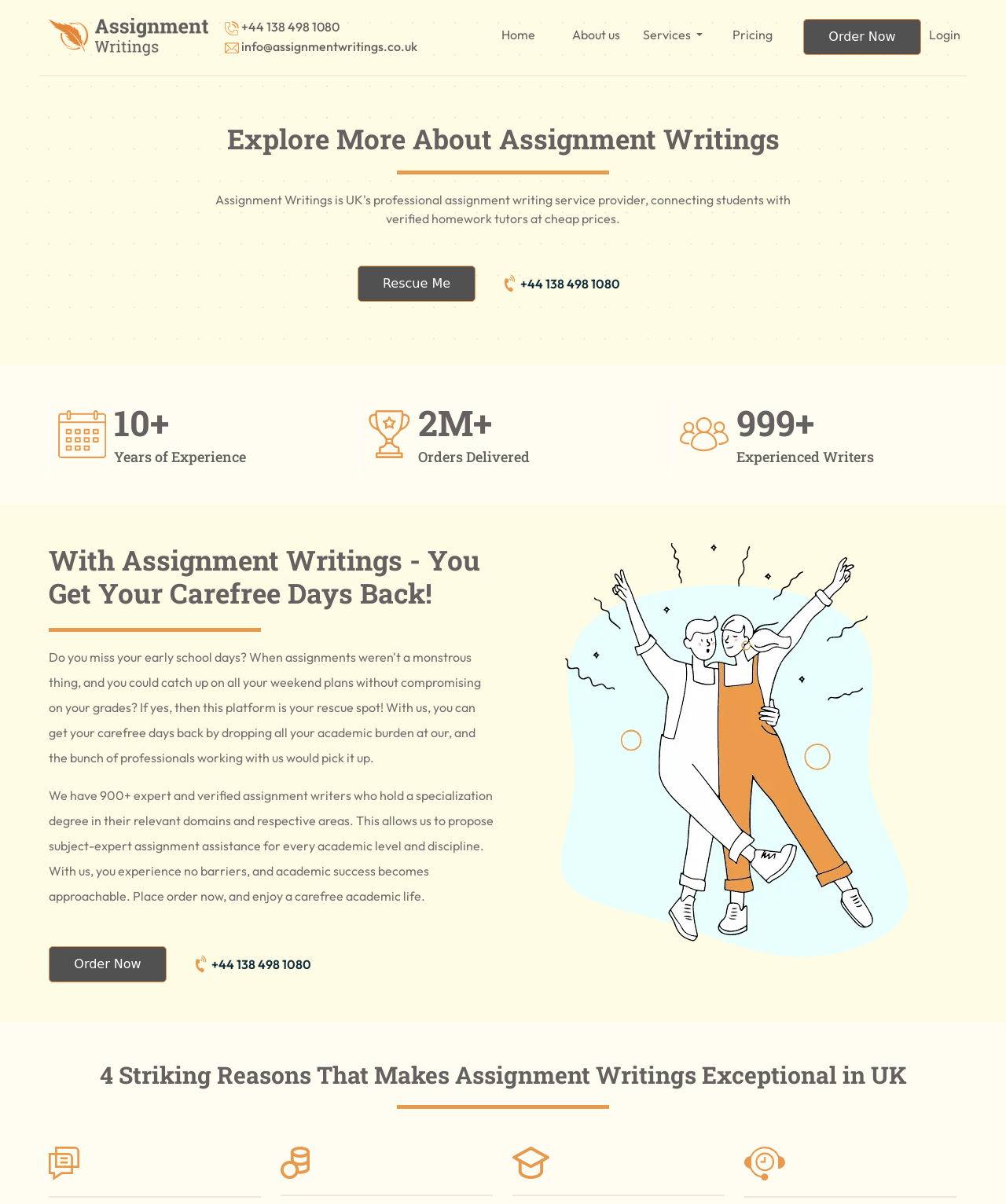Detail the various sections and features present on the webpage.

This webpage is about Assignment Writings, a company that provides academic writing services. At the top, there is a navigation bar with links to different sections of the website, including "Home", "About us", "Services", "Pricing", "Order Now", and "Login". The company's logo and contact information, including a phone number and email address, are also located at the top.

Below the navigation bar, there is a heading that reads "Explore More About Assignment Writings". This is followed by a horizontal separator line. Underneath, there are three sections with images and text that highlight the company's experience, with statistics such as "10+ Years of Experience", "2M+ Orders Delivered", and "999+ Experienced Writers".

Further down, there is a section with a heading that reads "With Assignment Writings - You Get Your Carefree Days Back!". This section describes the company's services, stating that they have 900+ expert and verified assignment writers who can provide subject-expert assignment assistance for every academic level and discipline. There are also two calls-to-action, "Order Now" and a phone number, in this section.

To the right of this section, there is an image with the title "Why Choose Us". Below this image, there is a section with a heading that reads "4 Striking Reasons That Makes Assignment Writings Exceptional in UK". This section is separated from the rest of the page by a horizontal separator line.

At the bottom of the page, there are four images with horizontal separator lines in between, which may represent different aspects of the company's services or values.